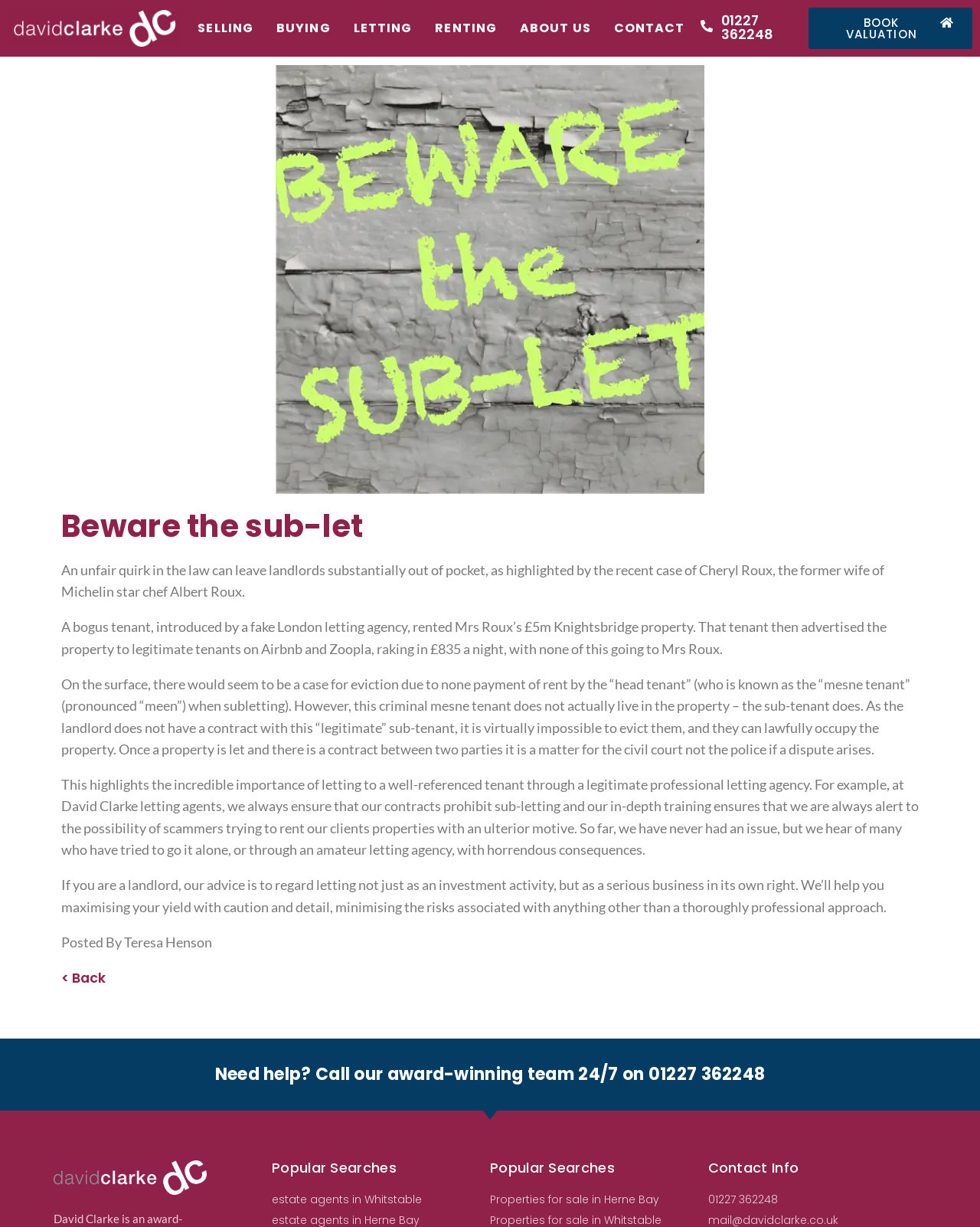Please identify the bounding box coordinates of the element's region that I should click in order to complete the following instruction: "Click the 'SELLING' link". The bounding box coordinates consist of four float numbers between 0 and 1, i.e., [left, top, right, bottom].

[0.194, 0.009, 0.266, 0.037]